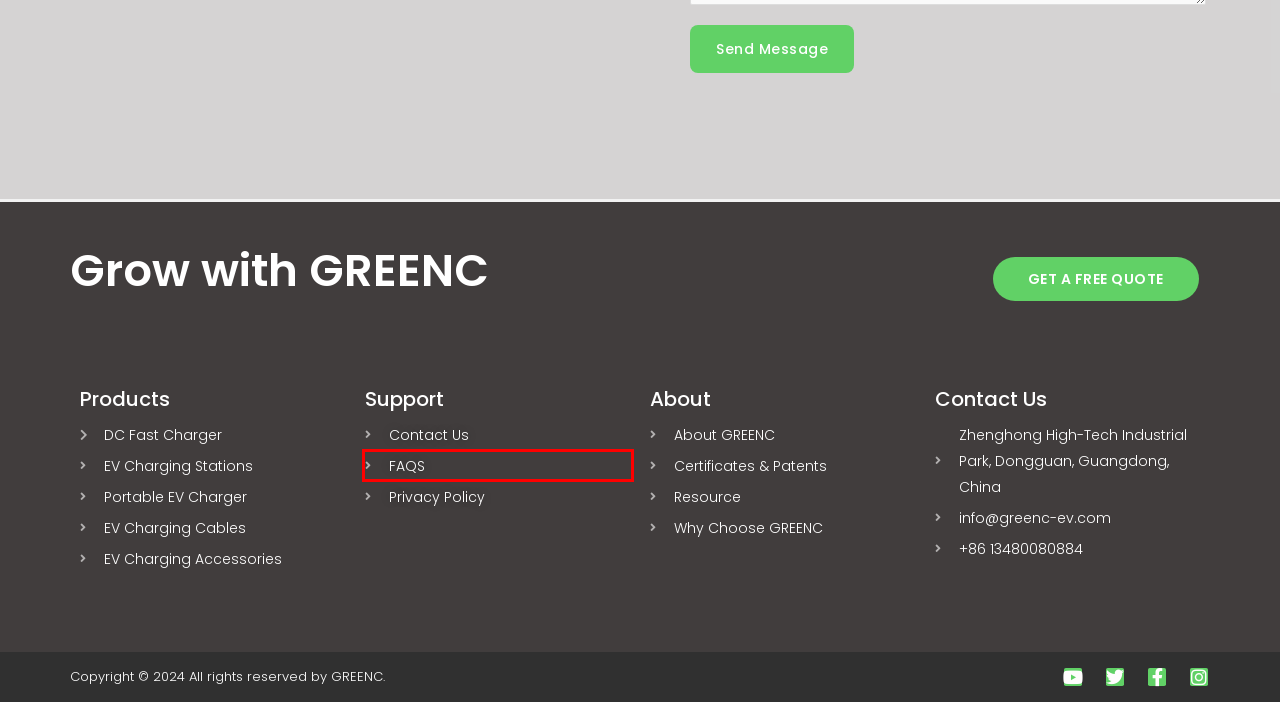Review the screenshot of a webpage which includes a red bounding box around an element. Select the description that best fits the new webpage once the element in the bounding box is clicked. Here are the candidates:
A. FAQS | GREENC
B. CONTACT US | GREENC
C. China EV Charger Manufacturer OEM&ODM | GREENC
D. China EV Charging Adapter Manufacturer | GREENC
E. EV Charging Cable Manufacturer | GREENC
F. EV Charging Resource | GREENC
G. China DC Fast Charger Supplier | GREENC
H. Privacy Policy | GREENC

A